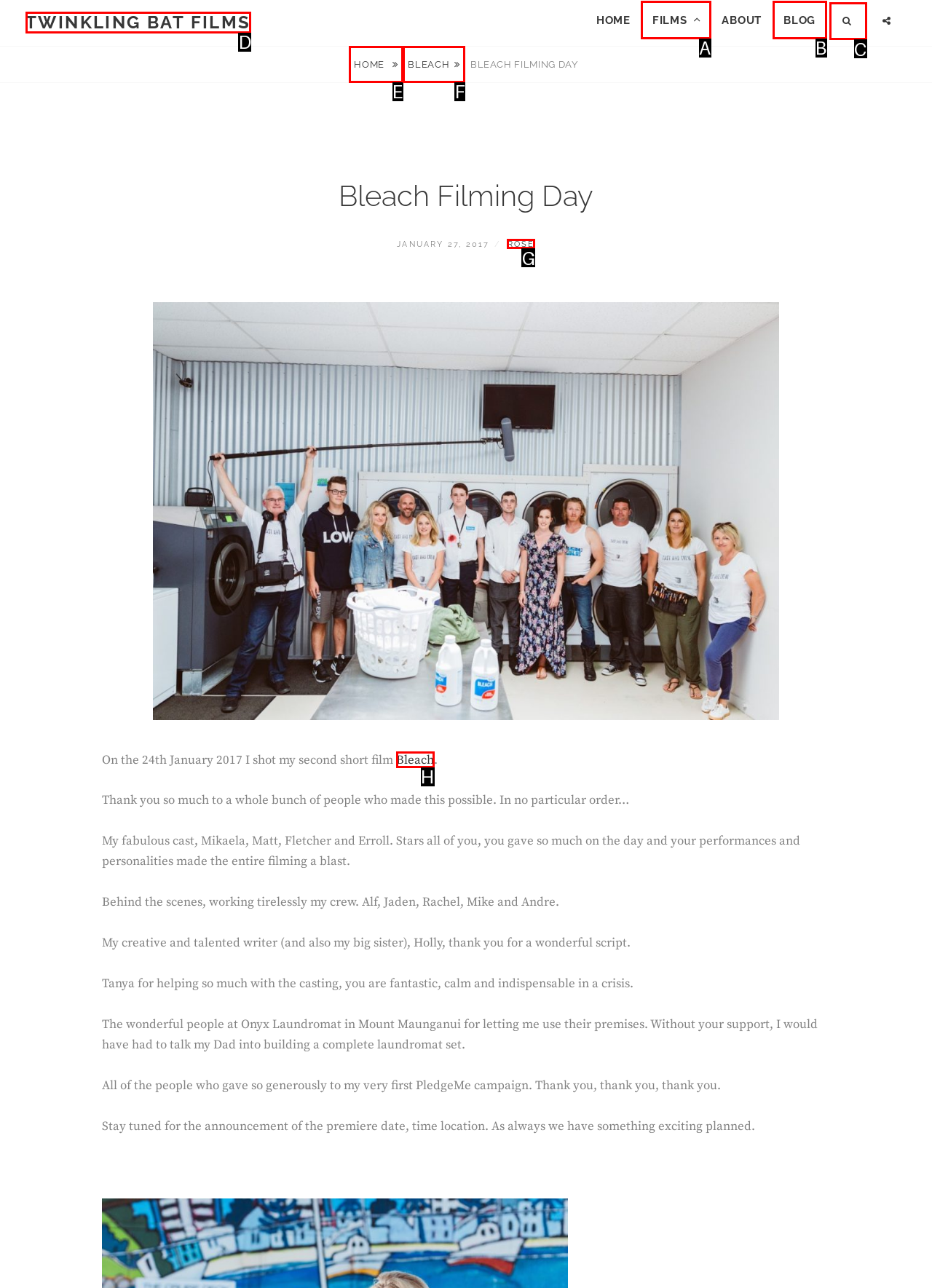Choose the UI element to click on to achieve this task: search for something. Reply with the letter representing the selected element.

C